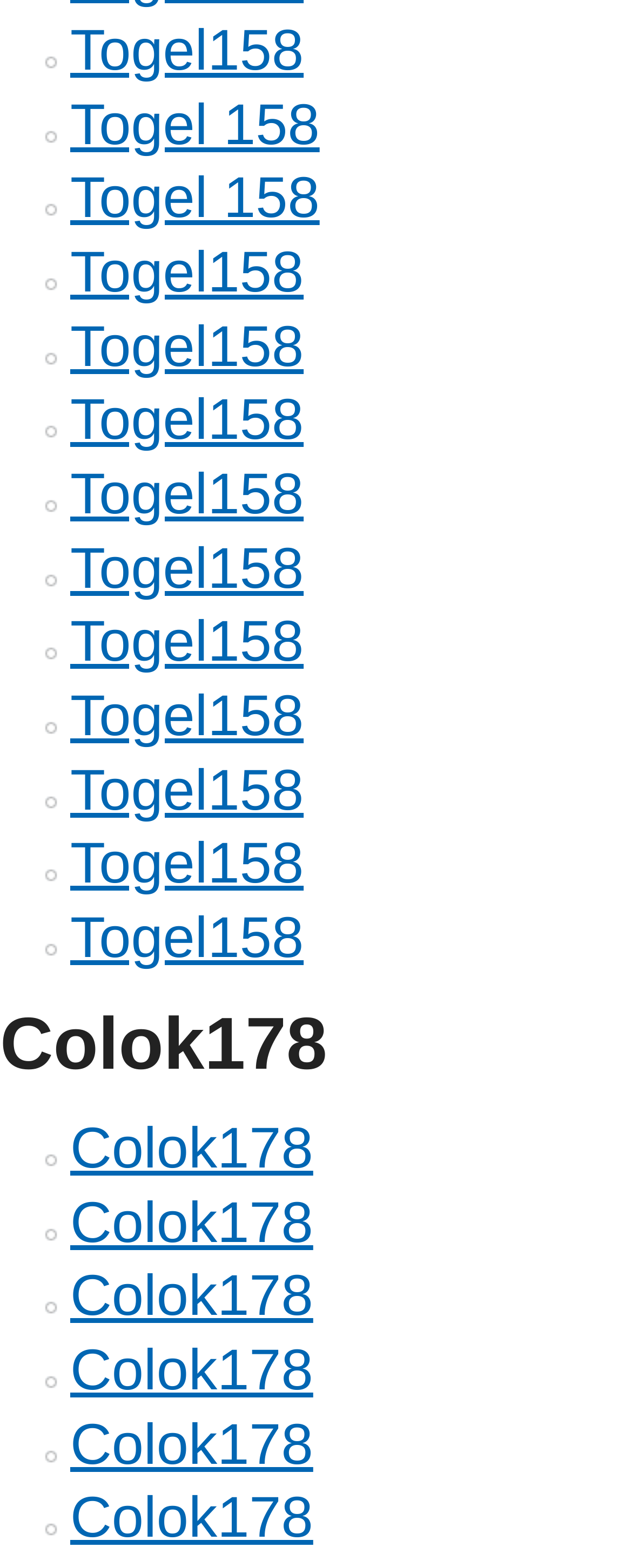Provide a brief response to the question below using one word or phrase:
How many links have the text 'Colok178'?

5